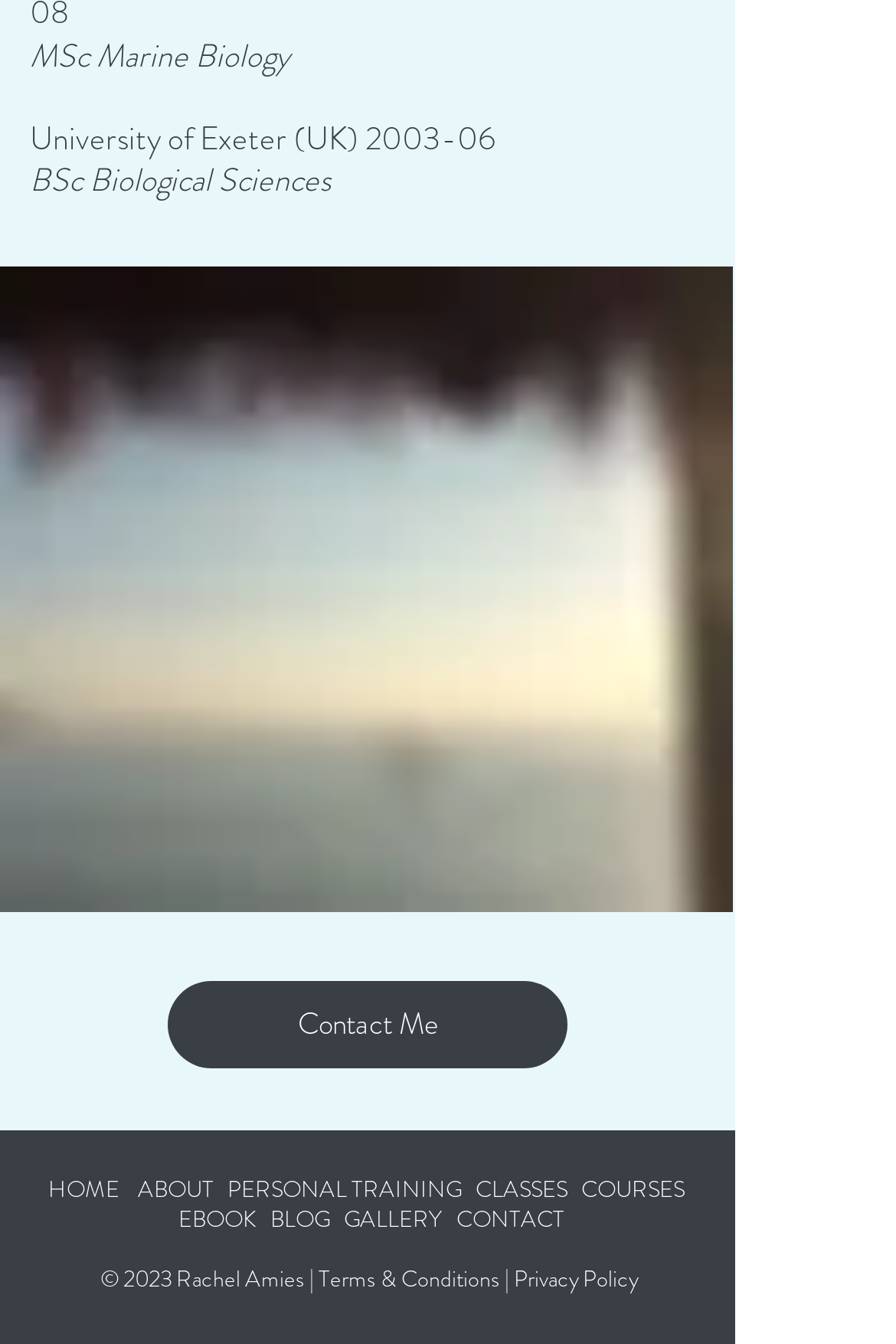Indicate the bounding box coordinates of the element that needs to be clicked to satisfy the following instruction: "view the gallery". The coordinates should be four float numbers between 0 and 1, i.e., [left, top, right, bottom].

[0.383, 0.895, 0.494, 0.92]